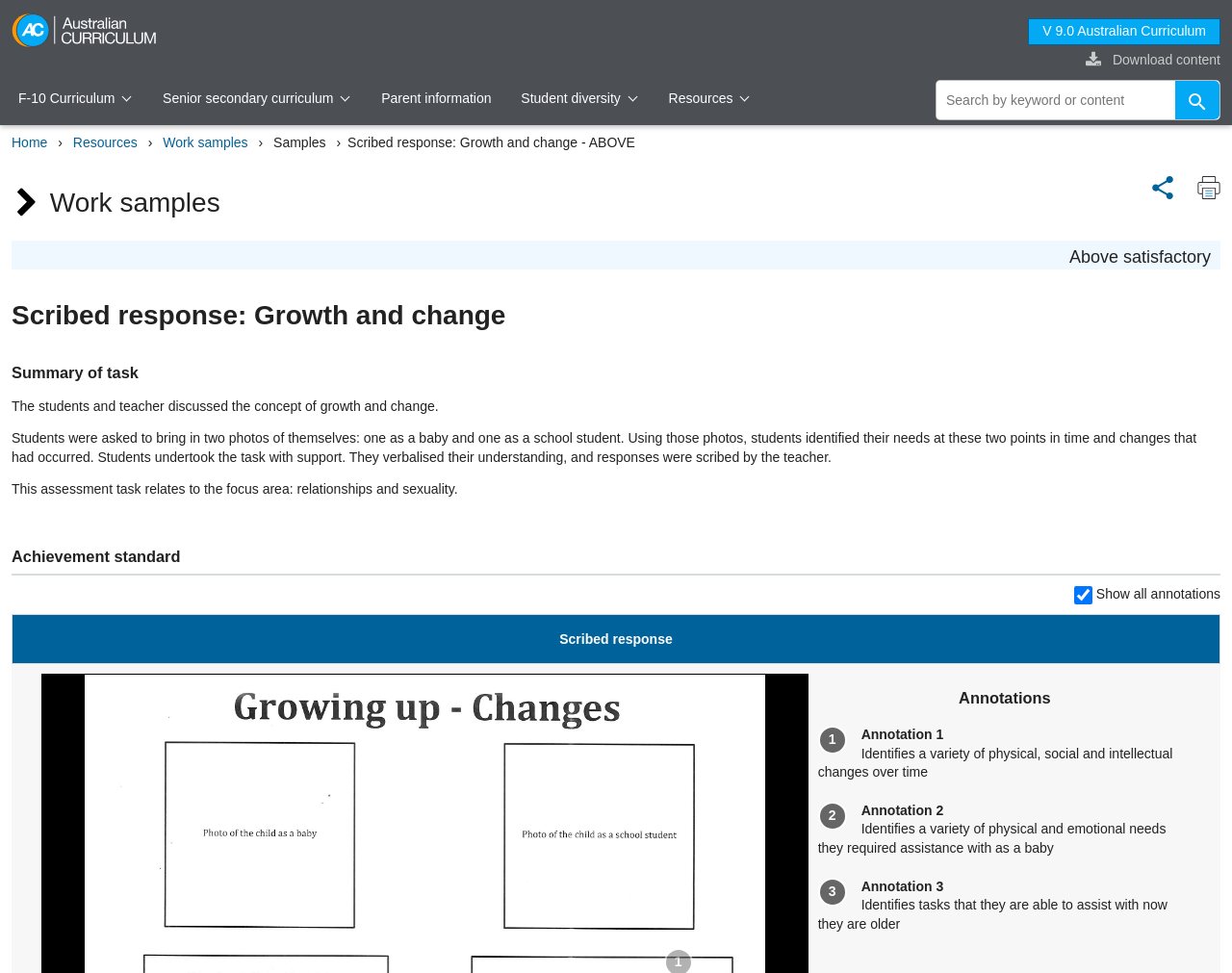Use one word or a short phrase to answer the question provided: 
What is the focus area of the assessment task?

relationships and sexuality